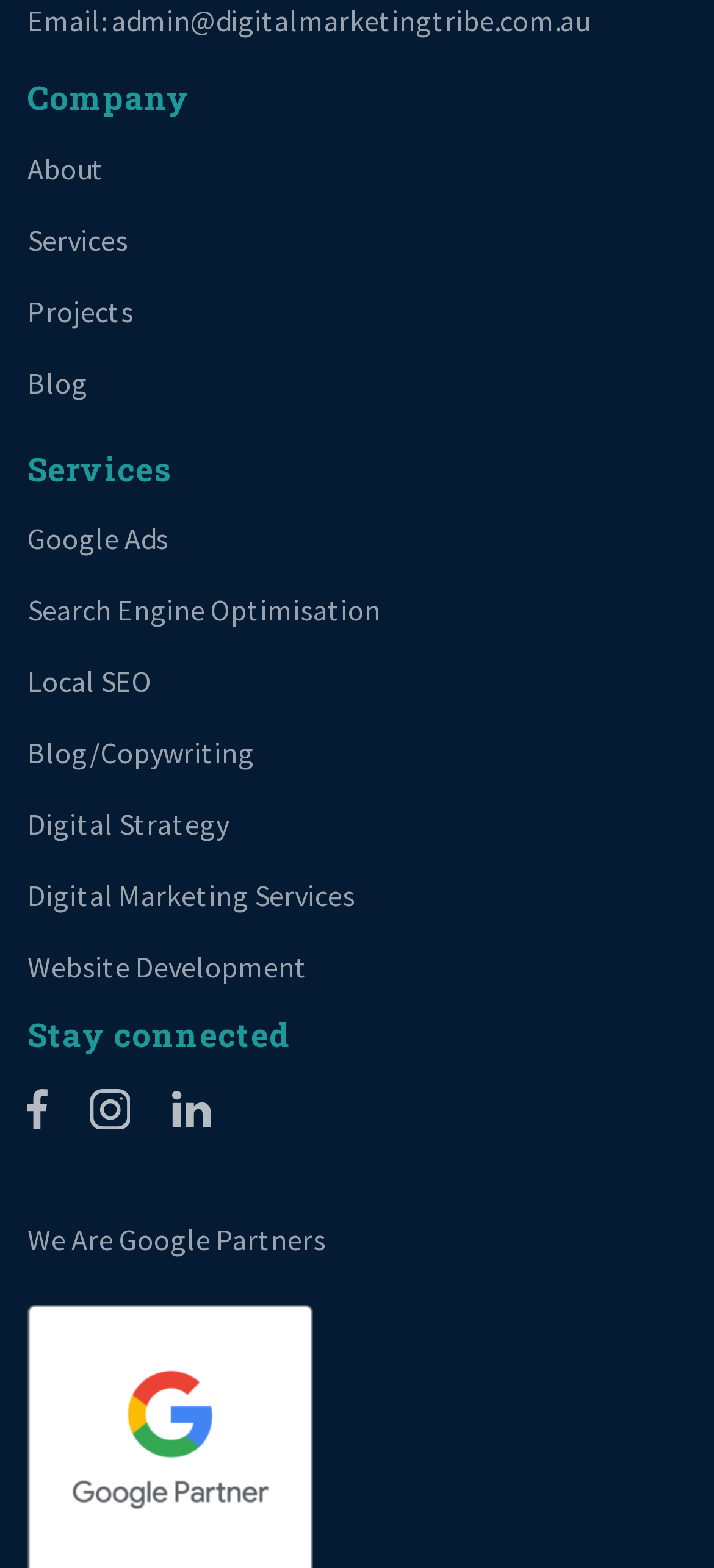Determine the bounding box coordinates of the clickable region to follow the instruction: "Connect with us on Facebook".

[0.038, 0.693, 0.067, 0.716]